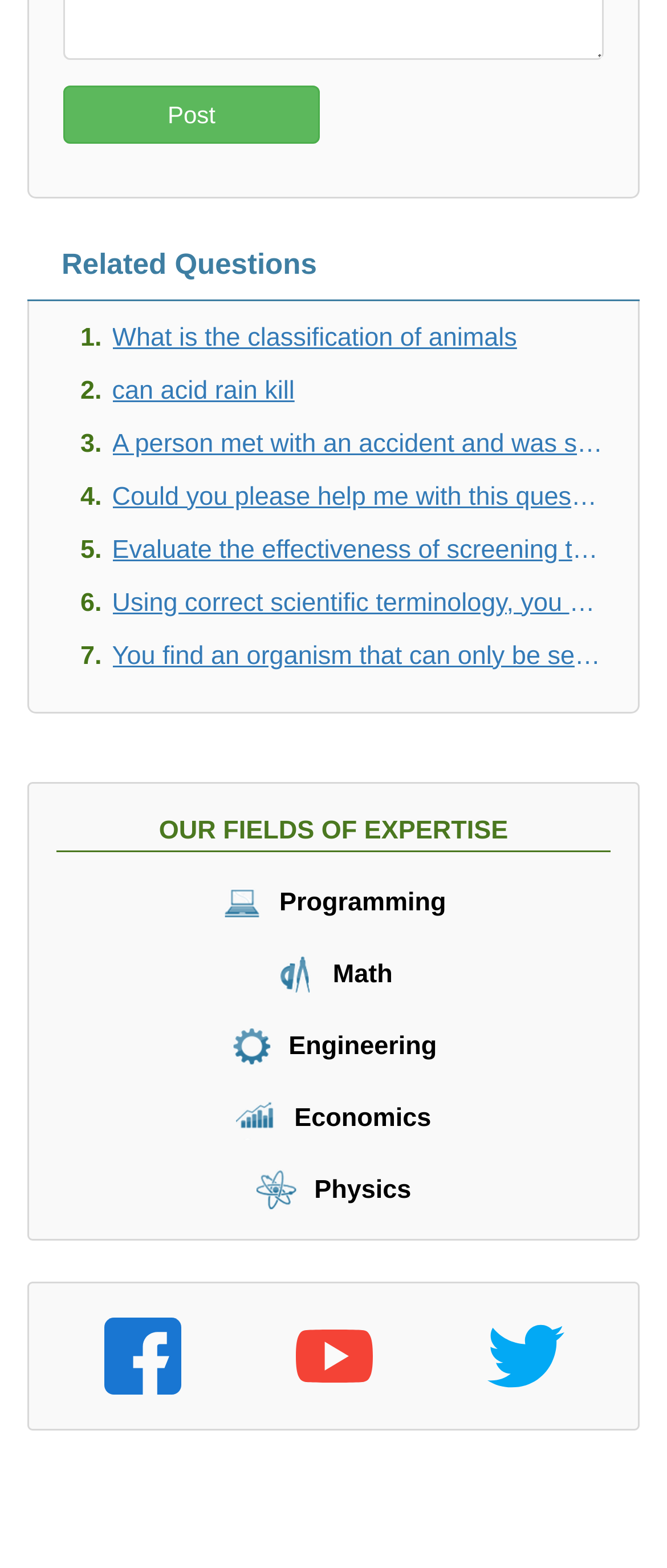What is the first question listed?
Look at the screenshot and respond with one word or a short phrase.

What is the classification of animals